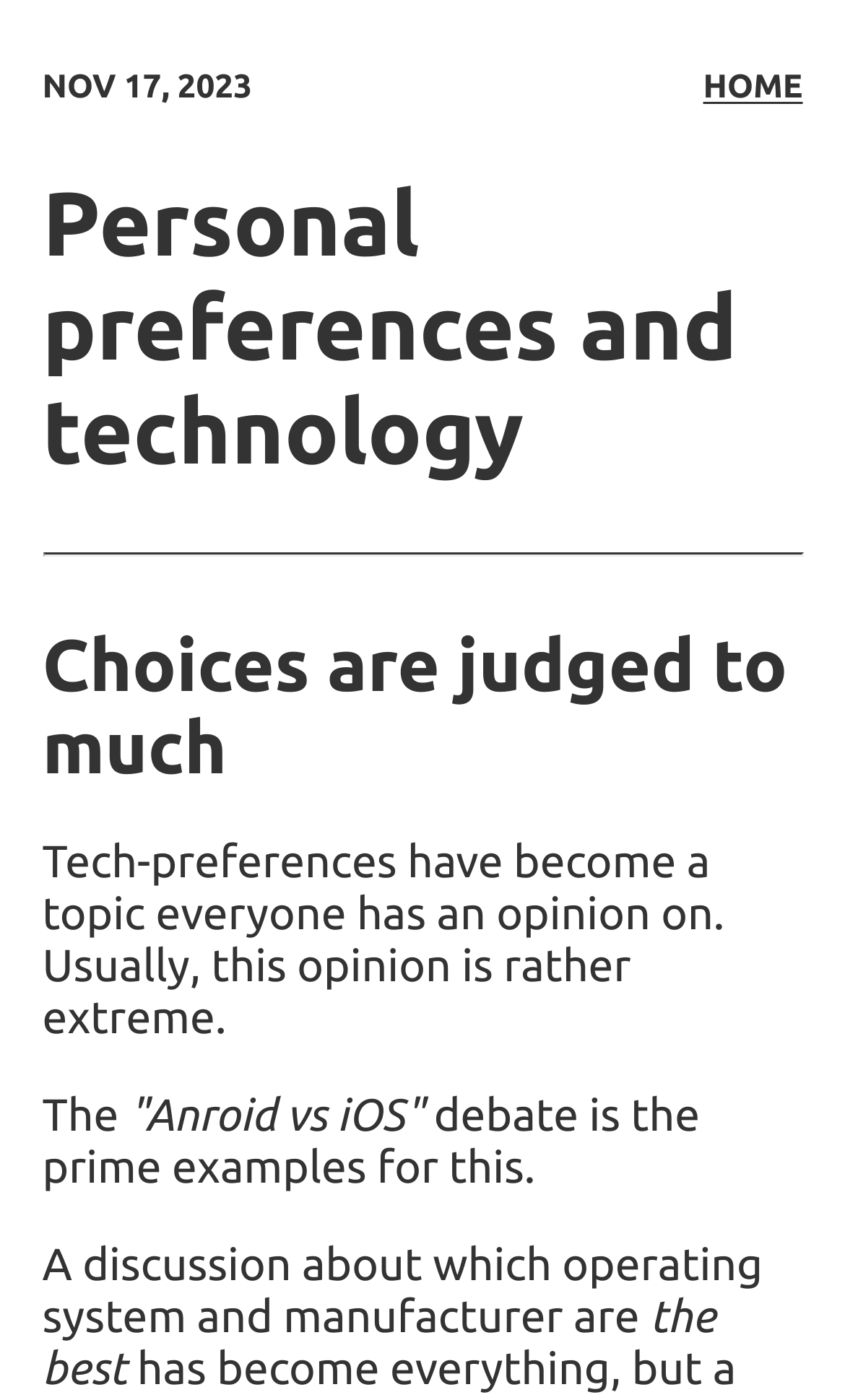What is the author's opinion on people's opinions about technology?
Could you answer the question in a detailed manner, providing as much information as possible?

The author's opinion can be inferred from the heading 'Choices are judged too much', which suggests that people's opinions about technology are overly critical.